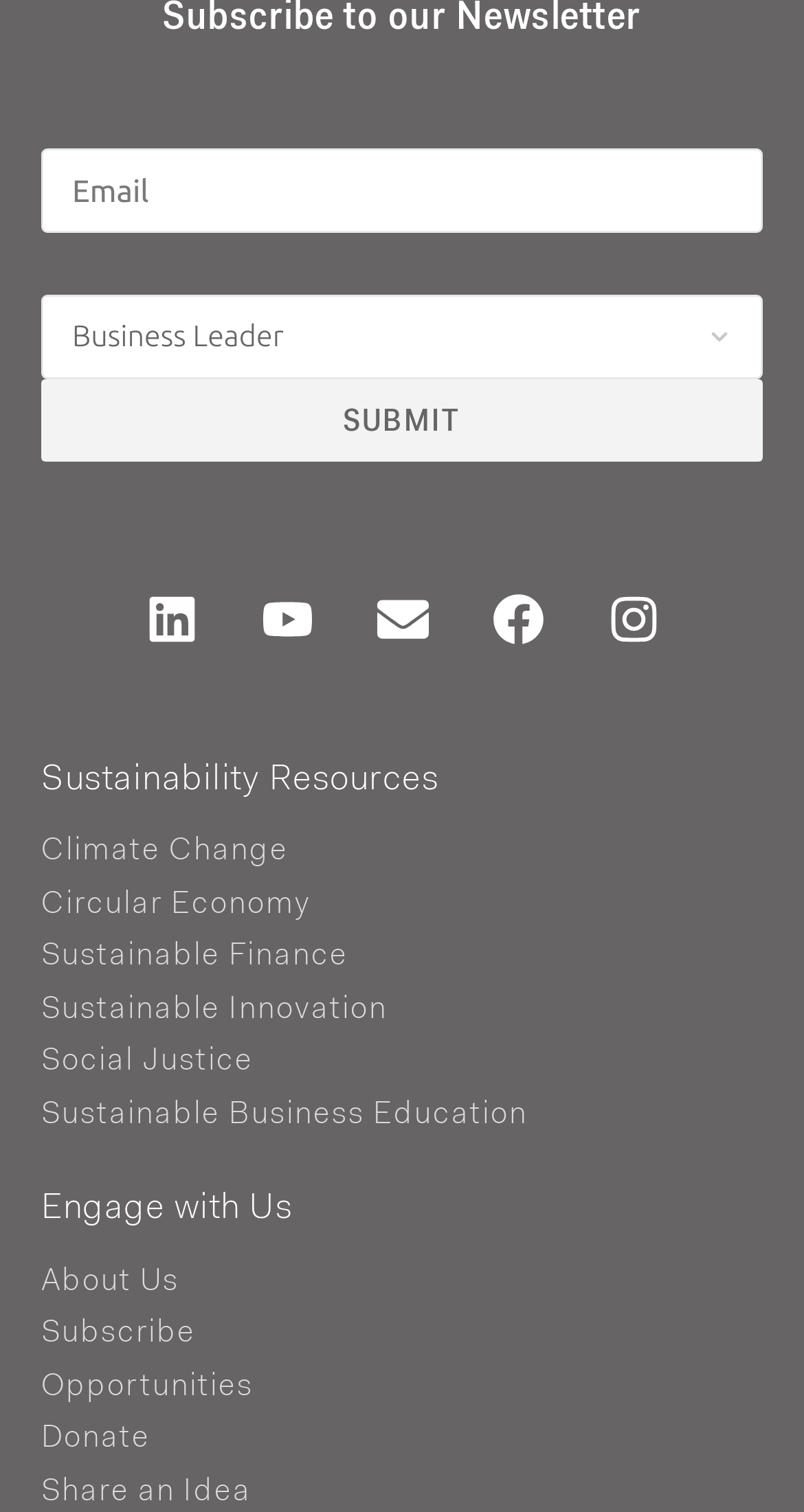Pinpoint the bounding box coordinates of the clickable element needed to complete the instruction: "Learn about Sustainability Resources". The coordinates should be provided as four float numbers between 0 and 1: [left, top, right, bottom].

[0.051, 0.504, 0.546, 0.527]